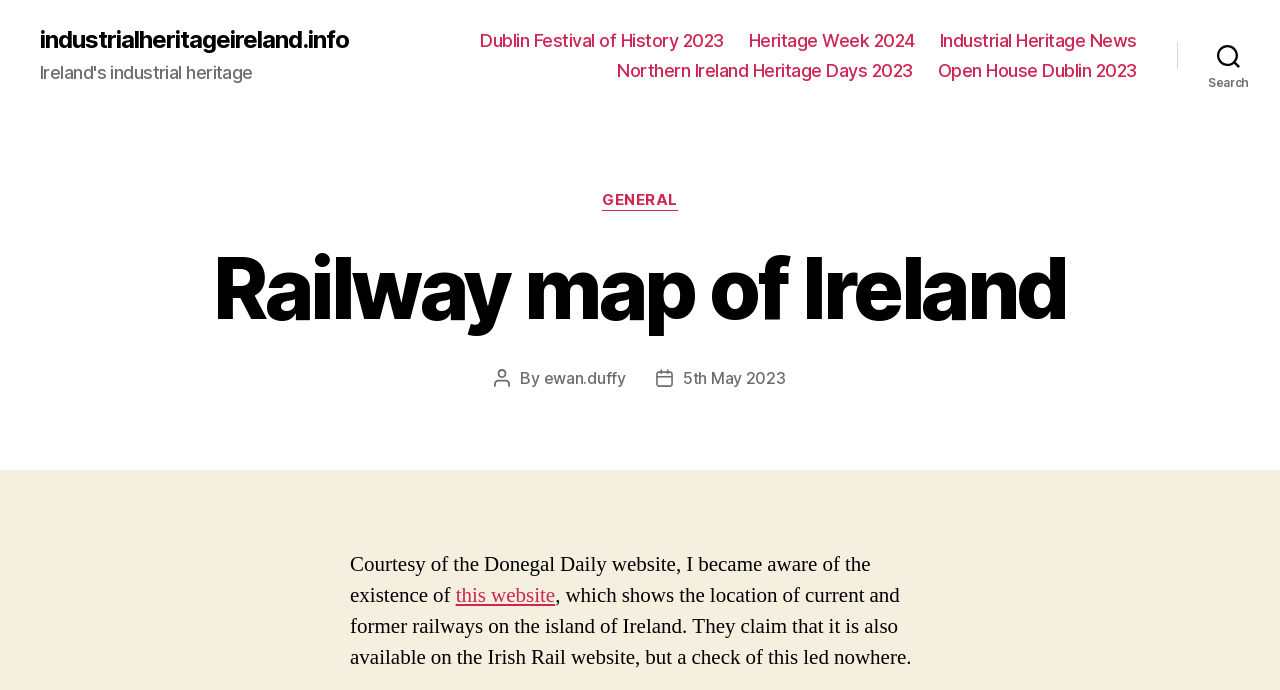Determine the bounding box coordinates for the region that must be clicked to execute the following instruction: "view Dublin Festival of History 2023".

[0.375, 0.043, 0.566, 0.075]